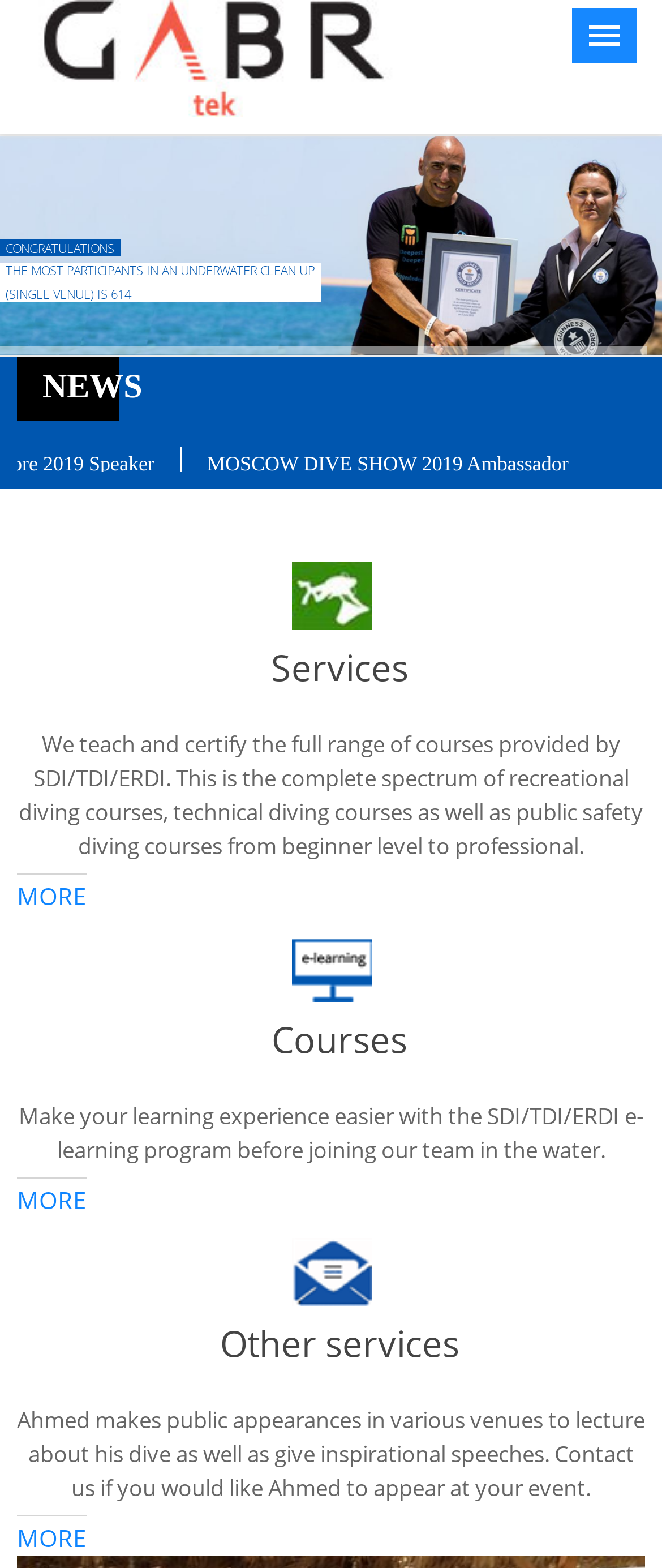Determine the bounding box coordinates for the HTML element described here: "ADEX Singapore 2019 Speaker".

[0.214, 0.288, 0.608, 0.303]